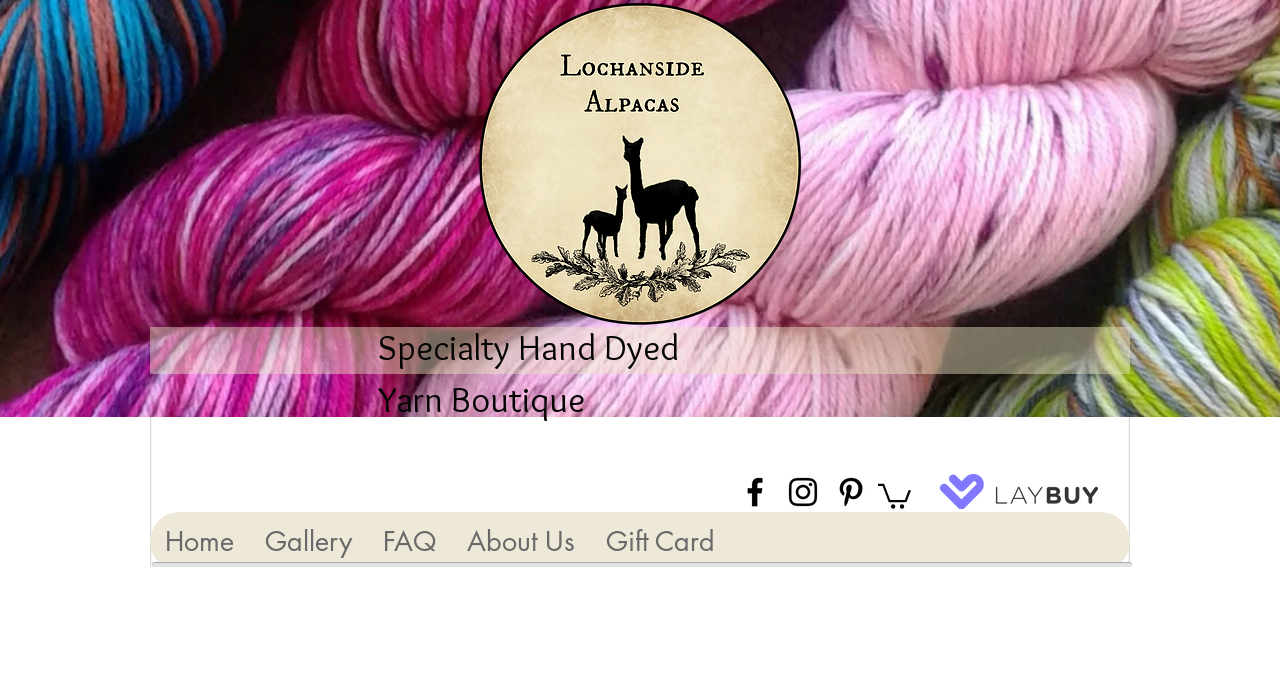What is the payment method logo located at the bottom of the page?
Refer to the screenshot and answer in one word or phrase.

LAY BUY logo